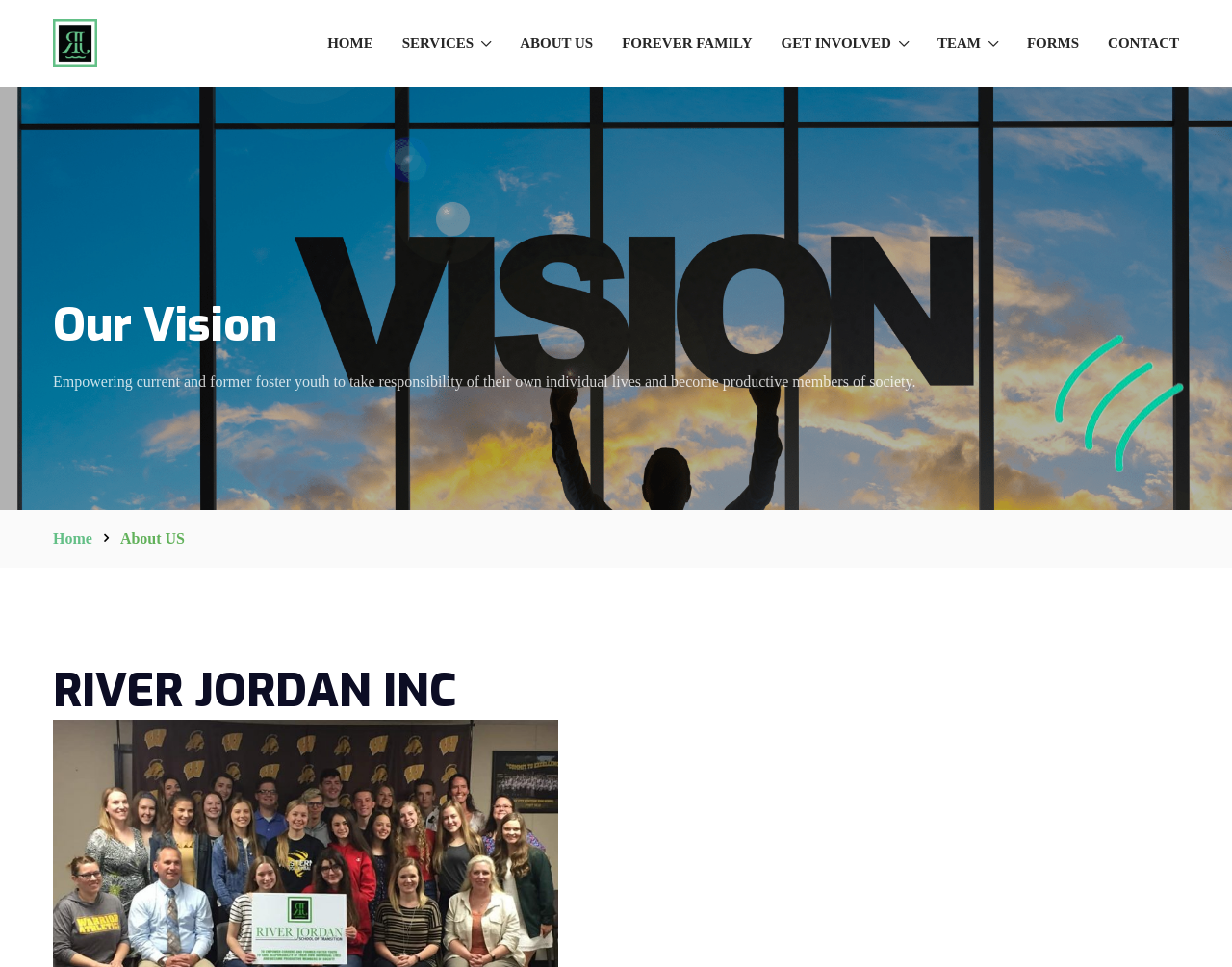Locate the bounding box coordinates of the clickable element to fulfill the following instruction: "go to HOME". Provide the coordinates as four float numbers between 0 and 1 in the format [left, top, right, bottom].

[0.266, 0.0, 0.303, 0.09]